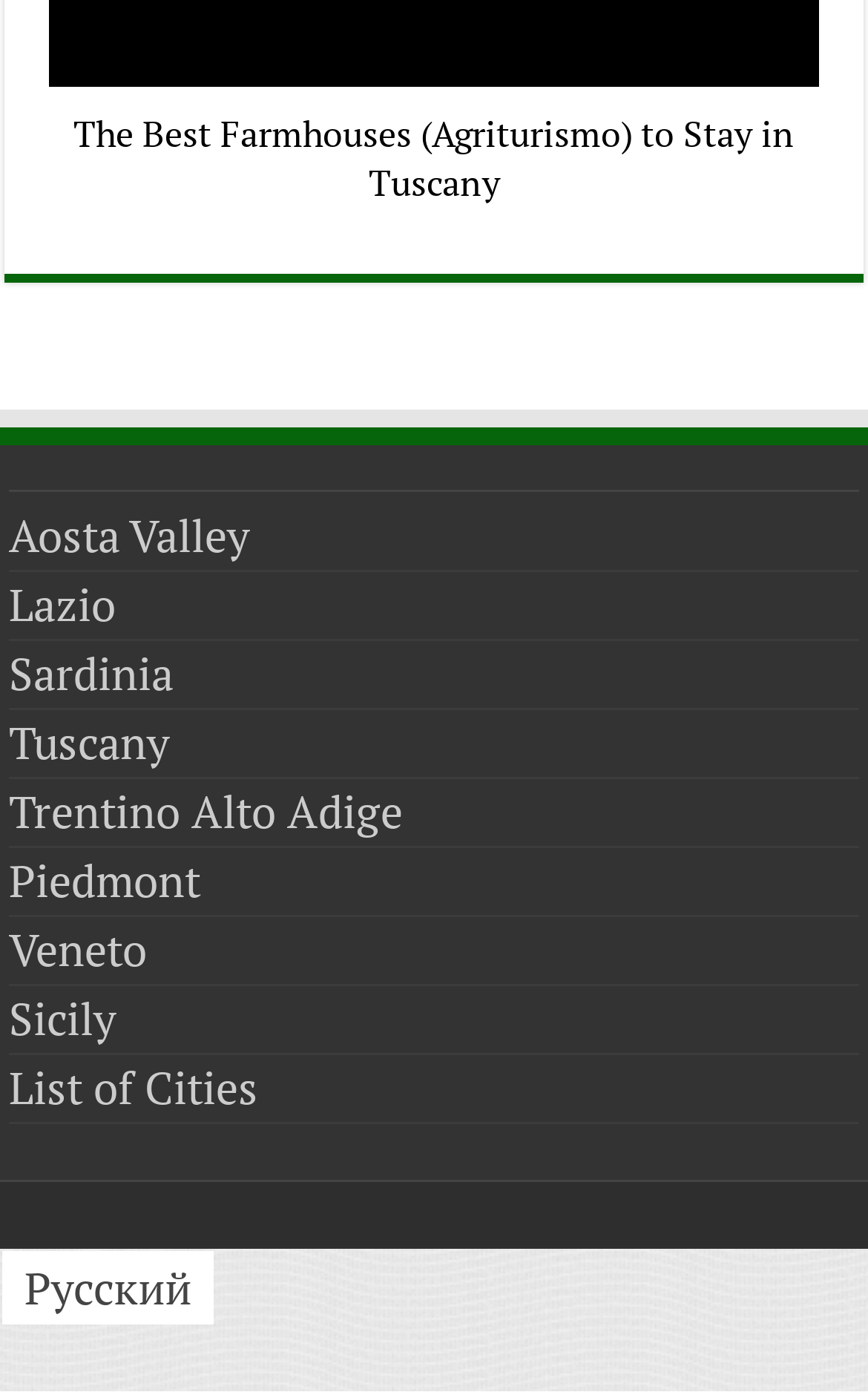Based on the element description: "Aosta Valley", identify the UI element and provide its bounding box coordinates. Use four float numbers between 0 and 1, [left, top, right, bottom].

[0.01, 0.403, 0.287, 0.447]